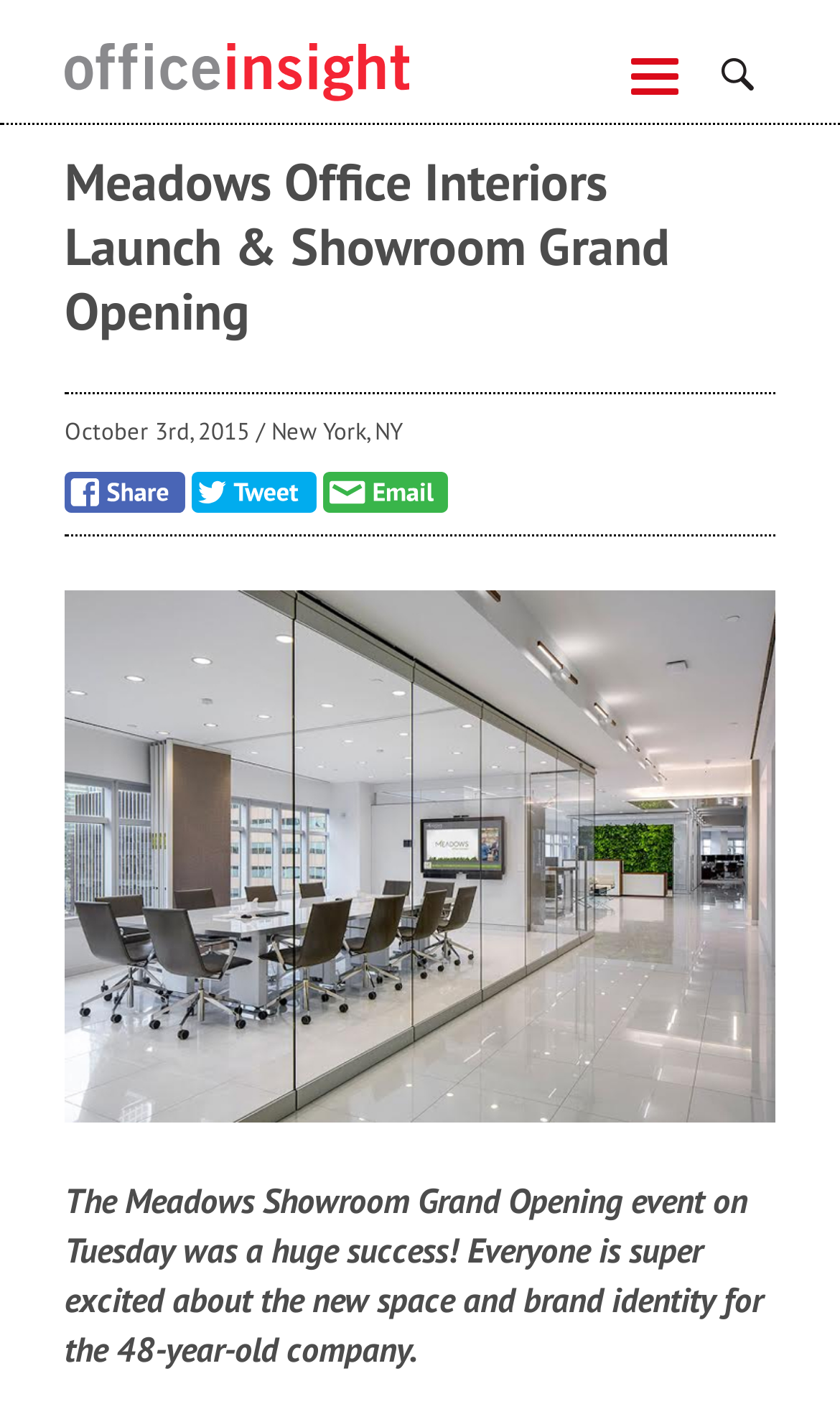Find the bounding box coordinates of the clickable area that will achieve the following instruction: "Visit officeinsight homepage".

[0.077, 0.03, 0.487, 0.083]